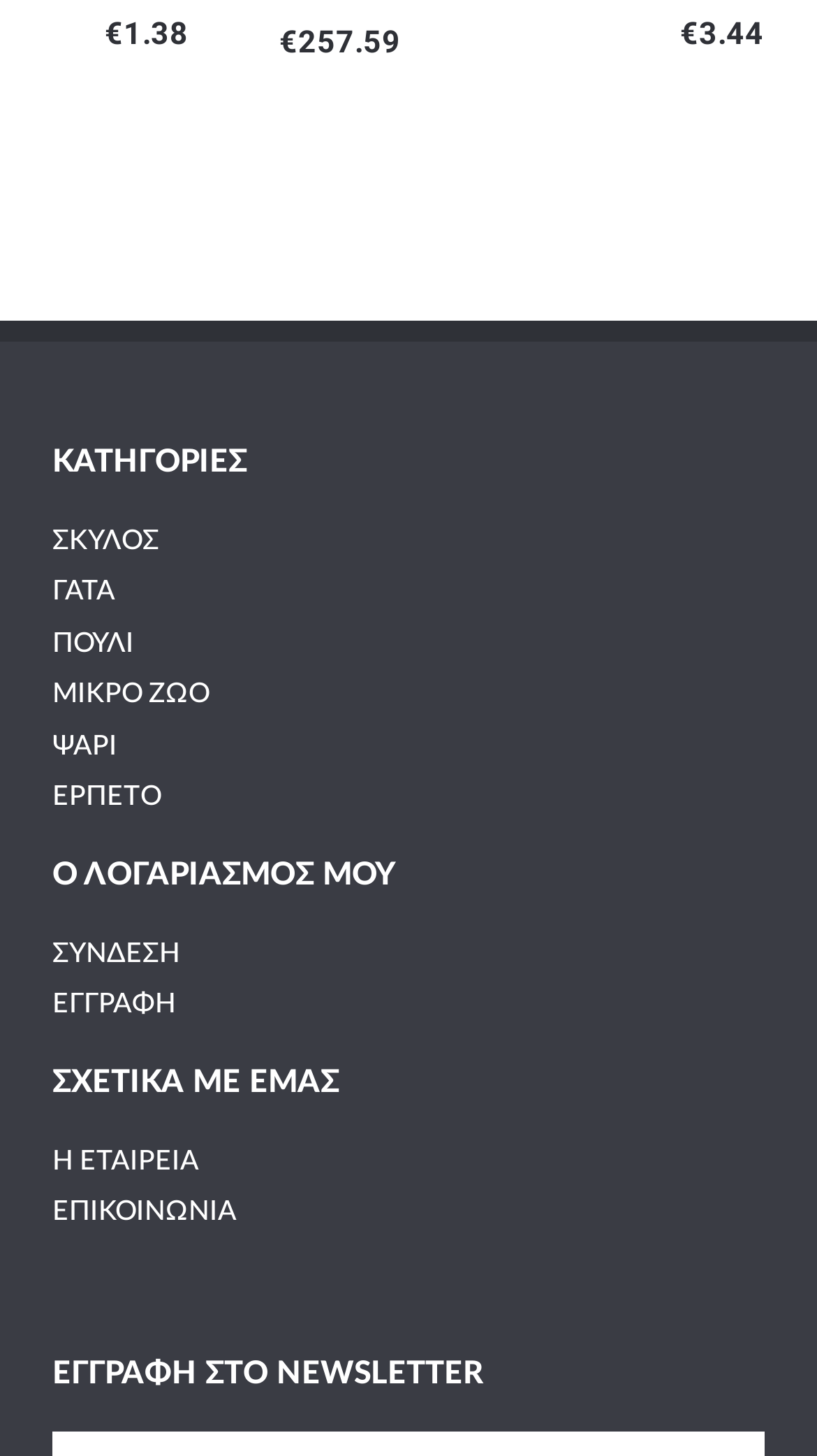Identify the bounding box coordinates for the element you need to click to achieve the following task: "Leave a review". Provide the bounding box coordinates as four float numbers between 0 and 1, in the form [left, top, right, bottom].

None